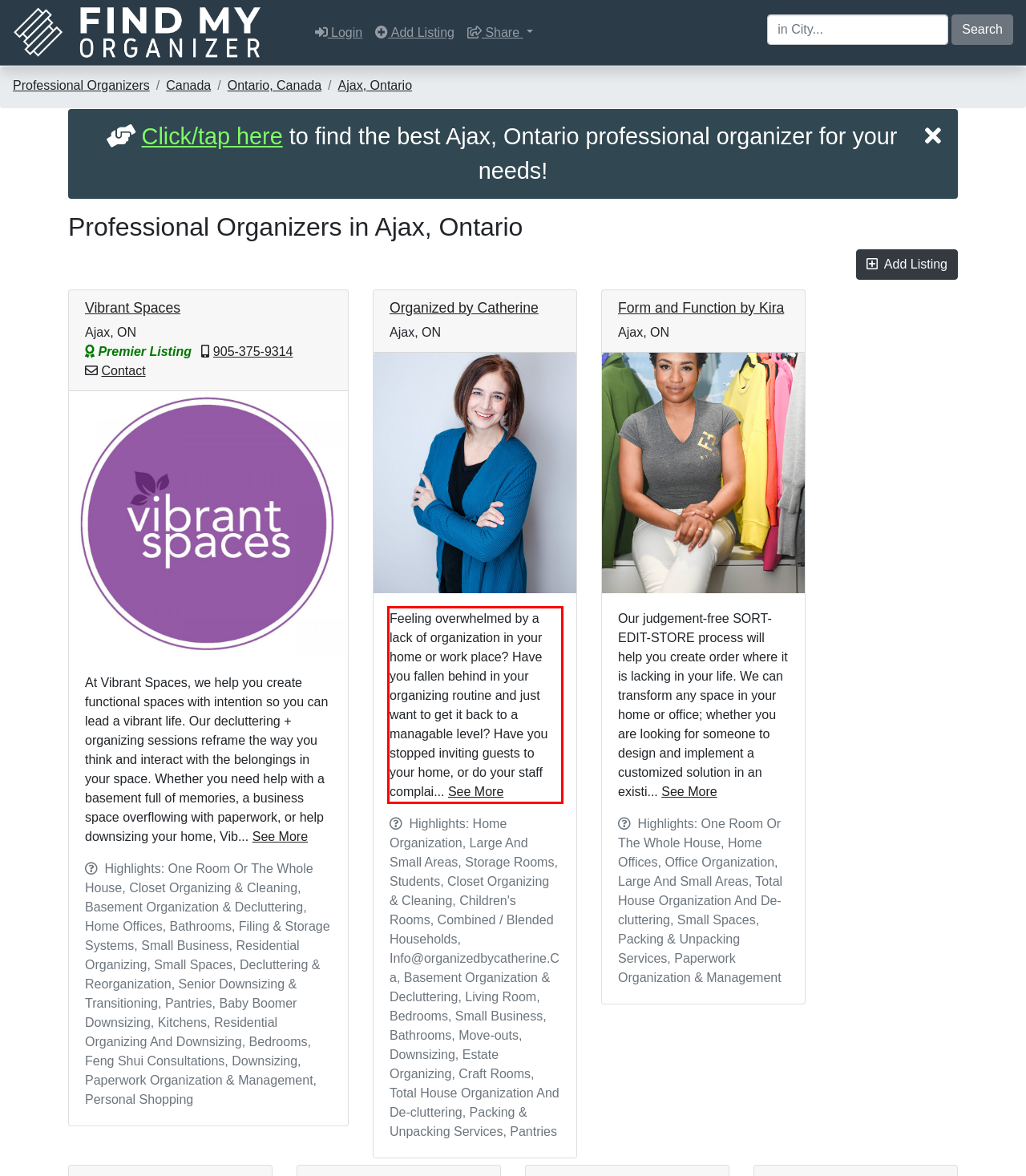Within the screenshot of the webpage, there is a red rectangle. Please recognize and generate the text content inside this red bounding box.

Feeling overwhelmed by a lack of organization in your home or work place? Have you fallen behind in your organizing routine and just want to get it back to a managable level? Have you stopped inviting guests to your home, or do your staff complai... See More